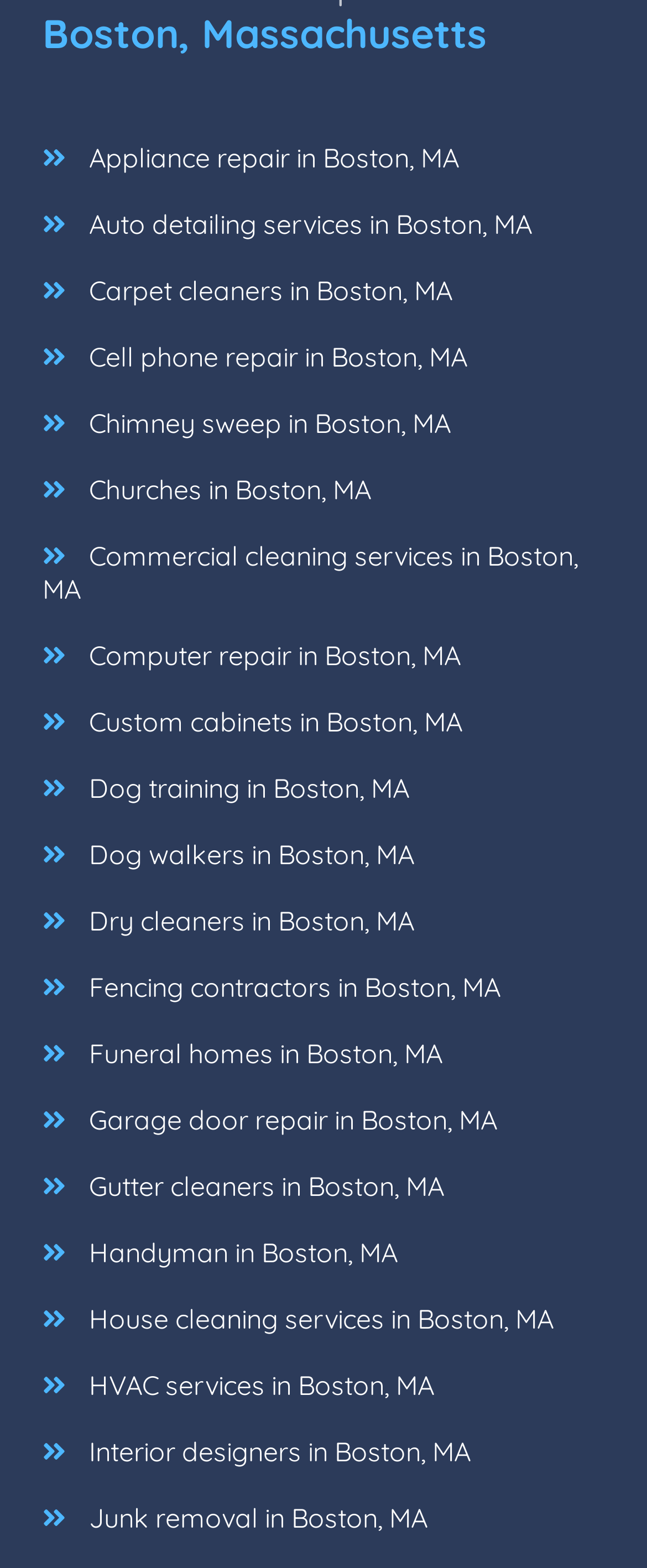Please identify the bounding box coordinates of the area I need to click to accomplish the following instruction: "Find appliance repair services in Boston".

[0.102, 0.079, 0.735, 0.122]